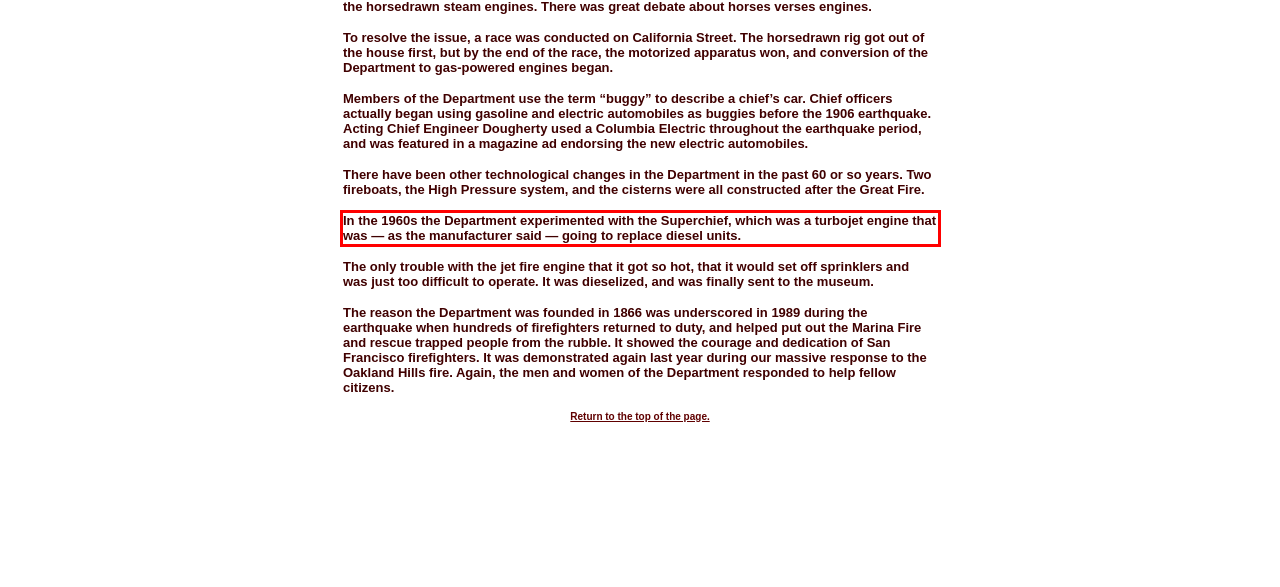From the given screenshot of a webpage, identify the red bounding box and extract the text content within it.

In the 1960s the Department experimented with the Superchief, which was a turbojet engine that was — as the manufacturer said — going to replace diesel units.